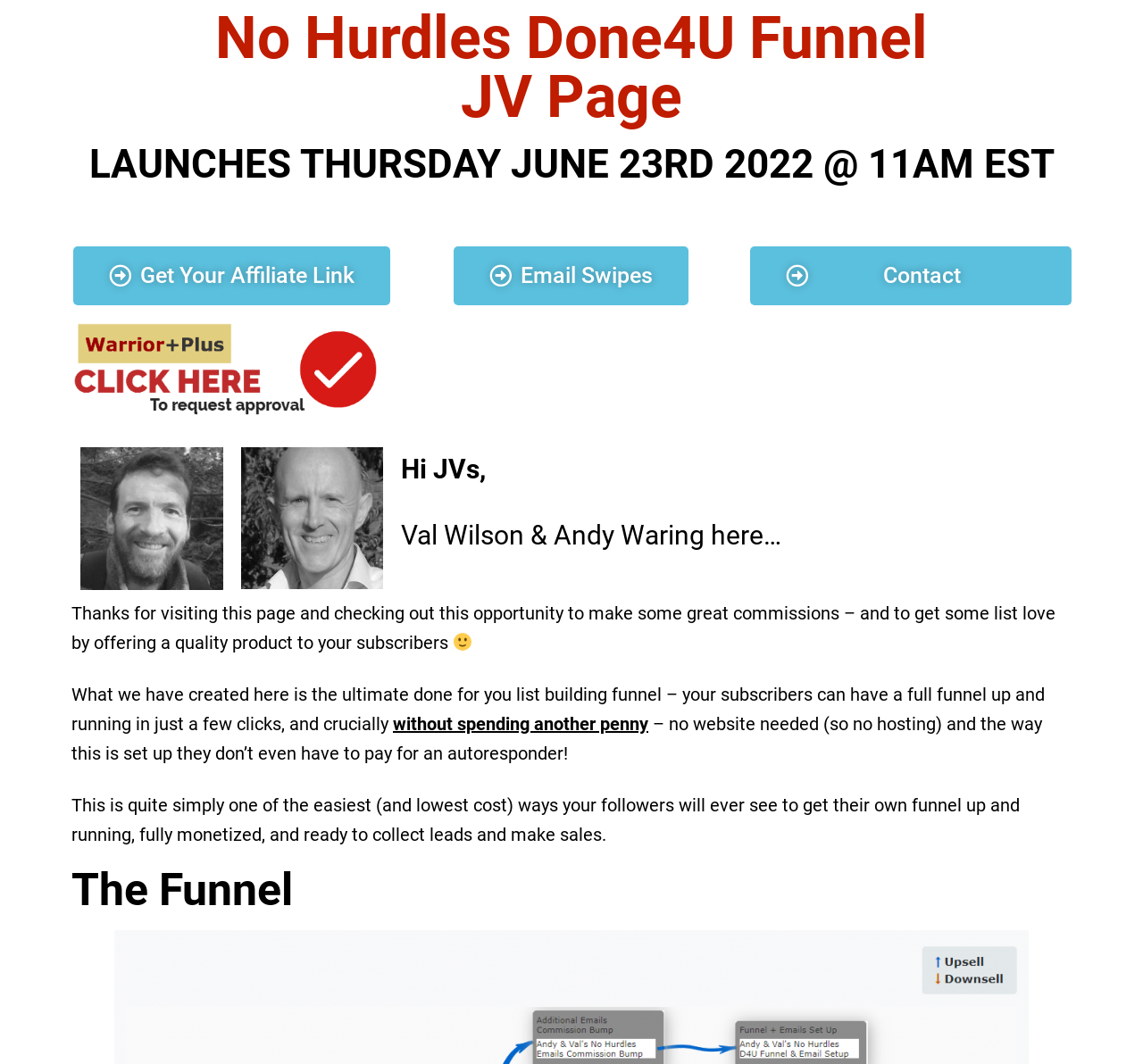Using the information shown in the image, answer the question with as much detail as possible: What is the benefit of the funnel for subscribers?

I found the benefit by reading the text element which says '– no website needed (so no hosting) and the way this is set up they don’t even have to pay for an autoresponder!'.